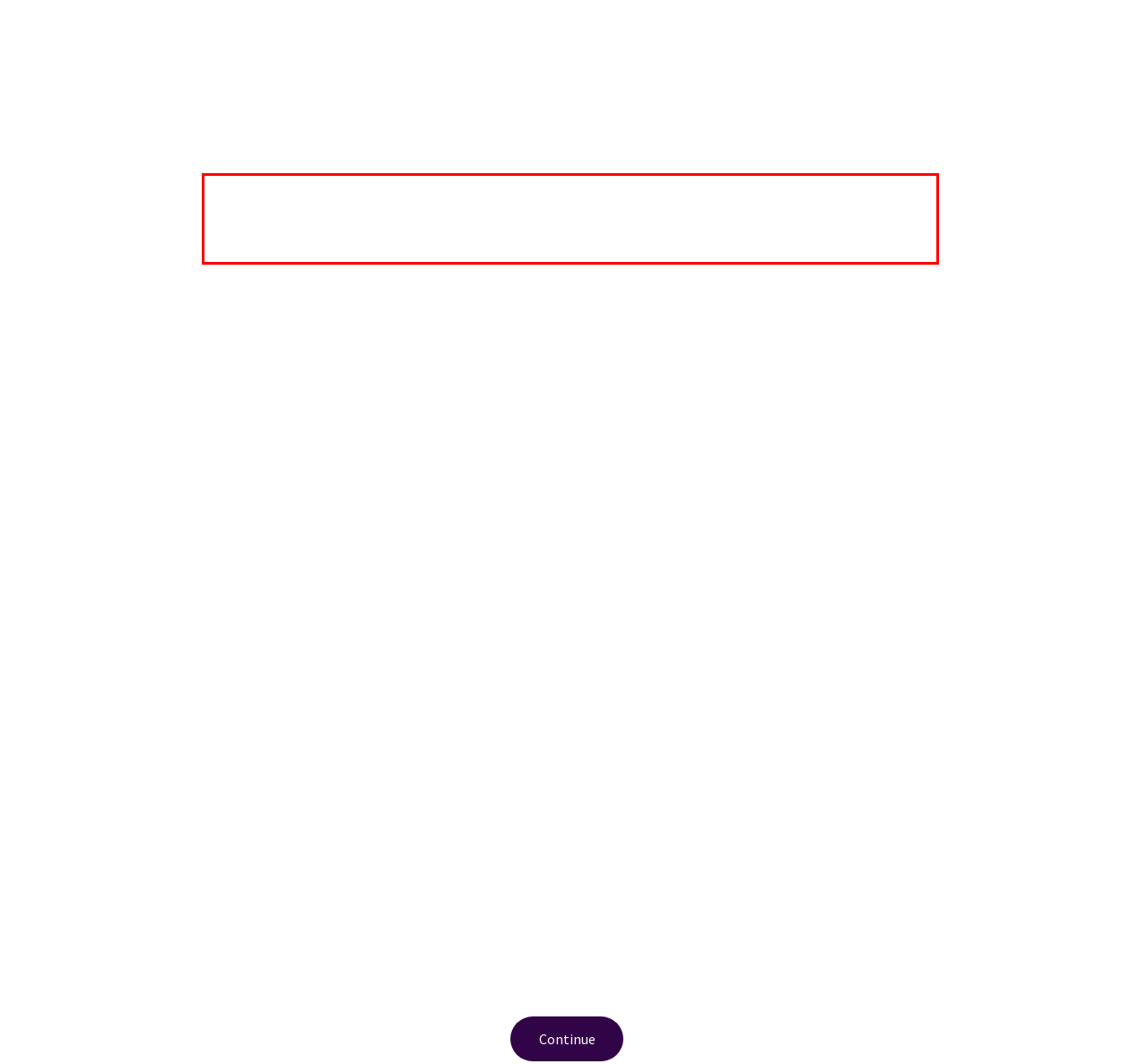You have a webpage screenshot with a red rectangle surrounding a UI element. Extract the text content from within this red bounding box.

Our purpose as a church is to glorify the triune God, Father, Son and Holy Spirit and to enjoy him forever. Everything we do is with this overriding desire. "Not unto us, O Lord, not unto us, but to Your name give glory" (Psalm 115:1). "Delight yourself in the LORD" (Psalm 37:4). Under this umbrella we have several underlying values.